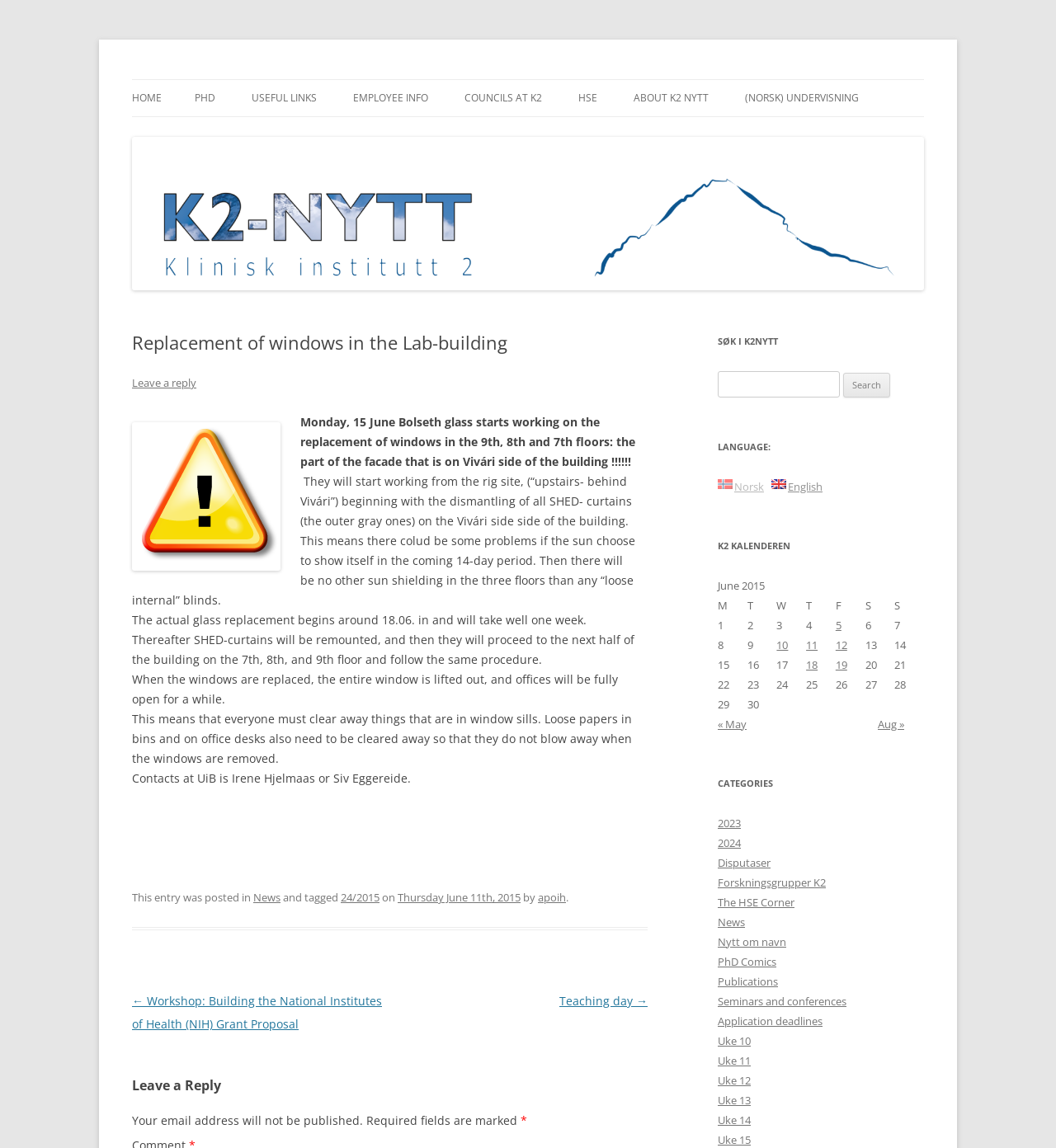What should be cleared away from window sills?
Respond to the question with a single word or phrase according to the image.

Things